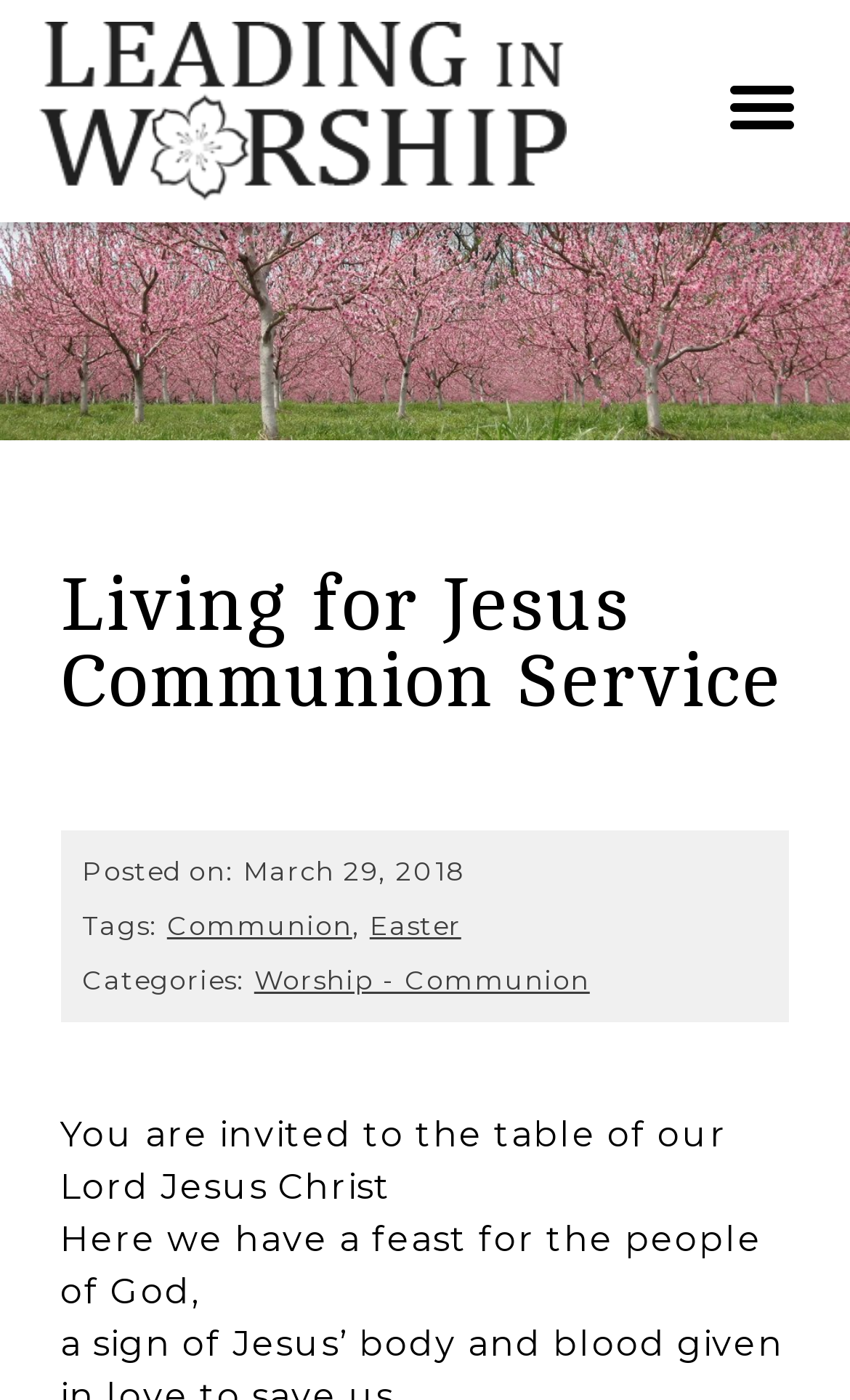Bounding box coordinates are given in the format (top-left x, top-left y, bottom-right x, bottom-right y). All values should be floating point numbers between 0 and 1. Provide the bounding box coordinate for the UI element described as: Worship - Communion

[0.299, 0.688, 0.694, 0.712]